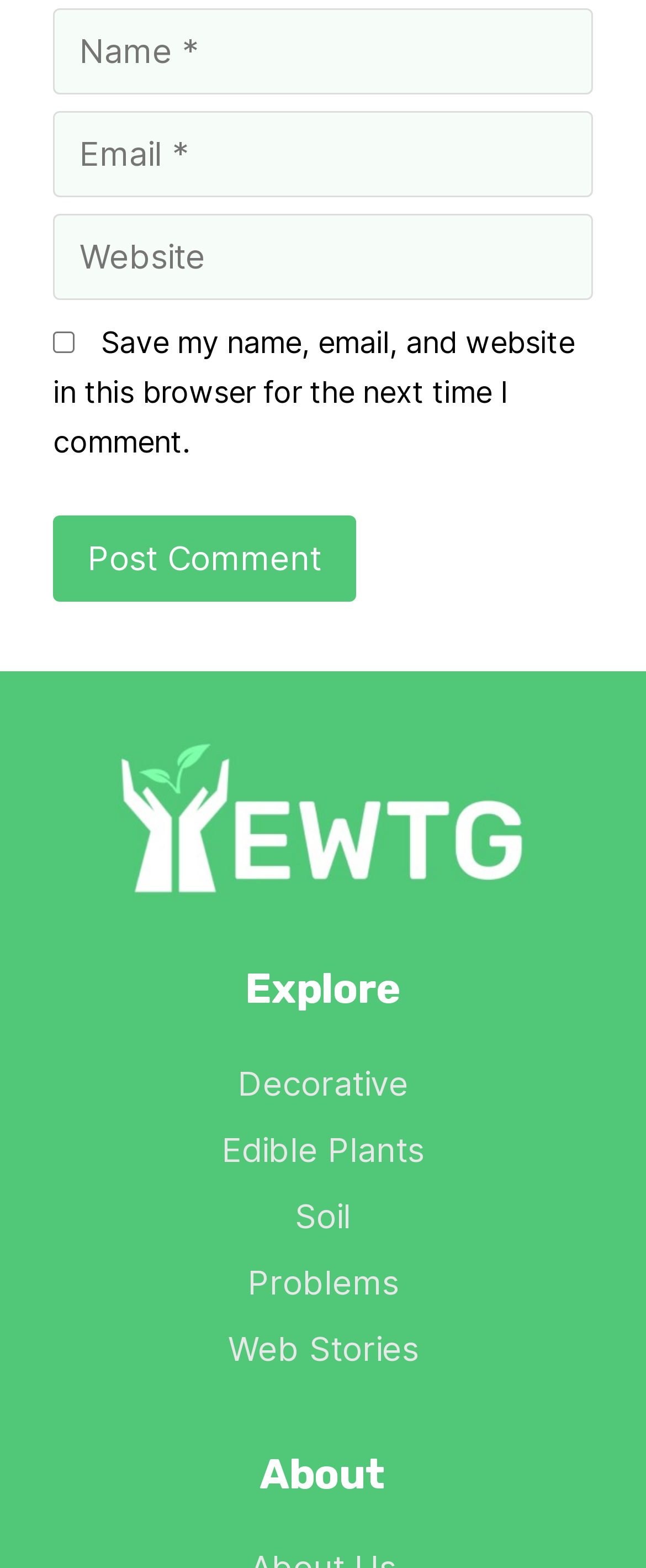Please locate the bounding box coordinates of the element that needs to be clicked to achieve the following instruction: "Visit the Edible Plants page". The coordinates should be four float numbers between 0 and 1, i.e., [left, top, right, bottom].

[0.344, 0.721, 0.656, 0.746]